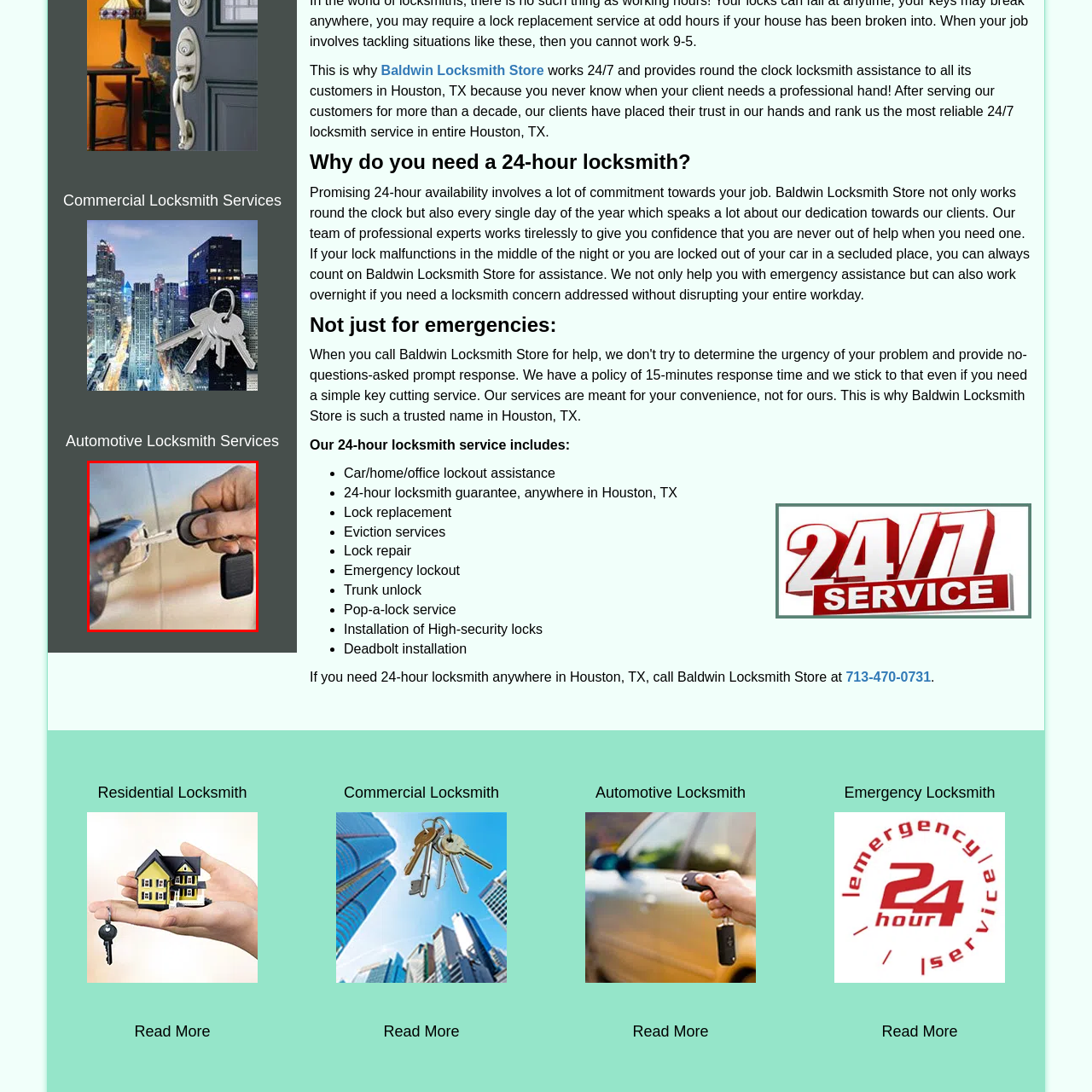What service is being promoted in the image?
Check the image enclosed by the red bounding box and give your answer in one word or a short phrase.

Locksmith service